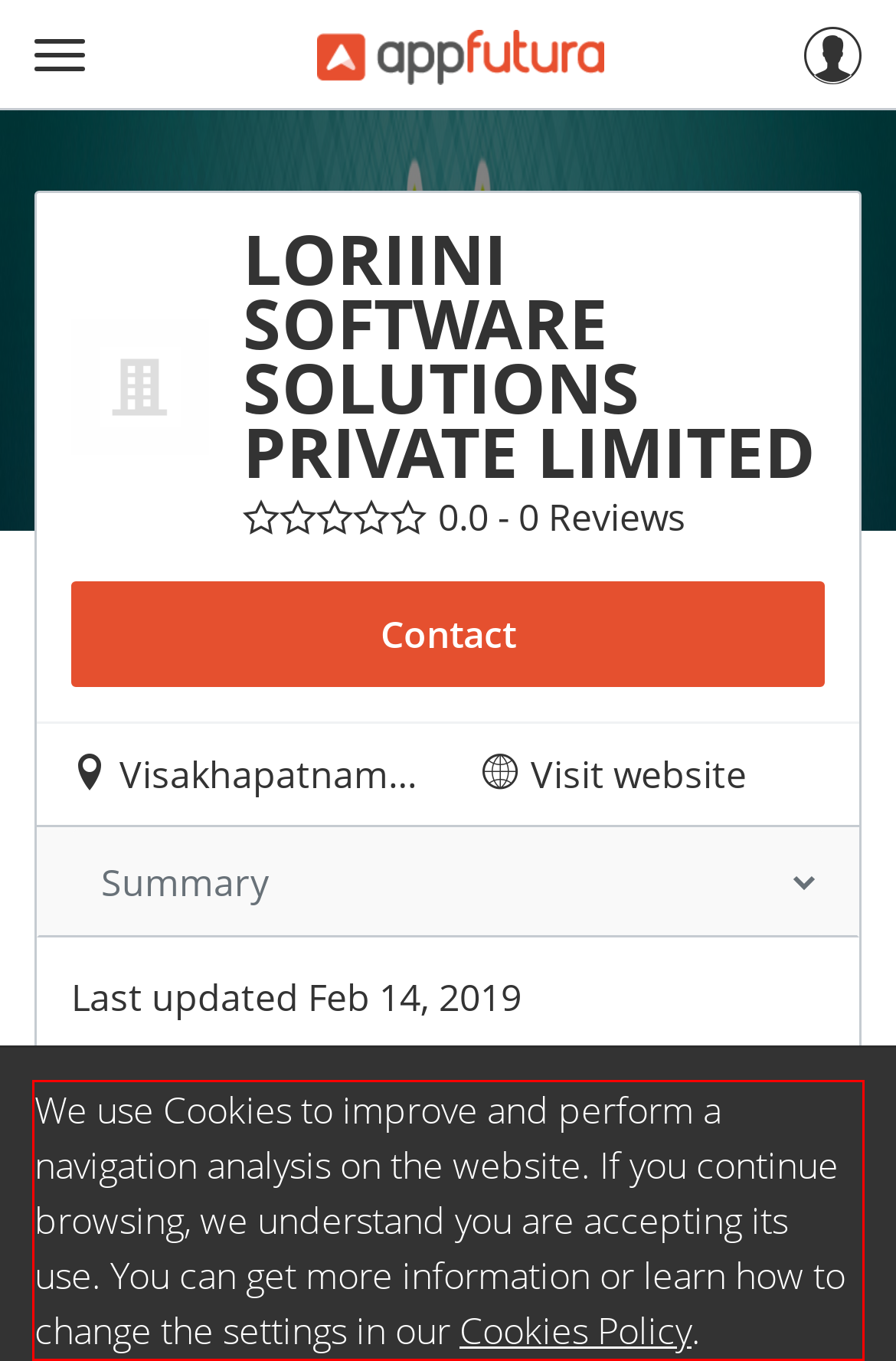In the given screenshot, locate the red bounding box and extract the text content from within it.

We use Cookies to improve and perform a navigation analysis on the website. If you continue browsing, we understand you are accepting its use. You can get more information or learn how to change the settings in our Cookies Policy.